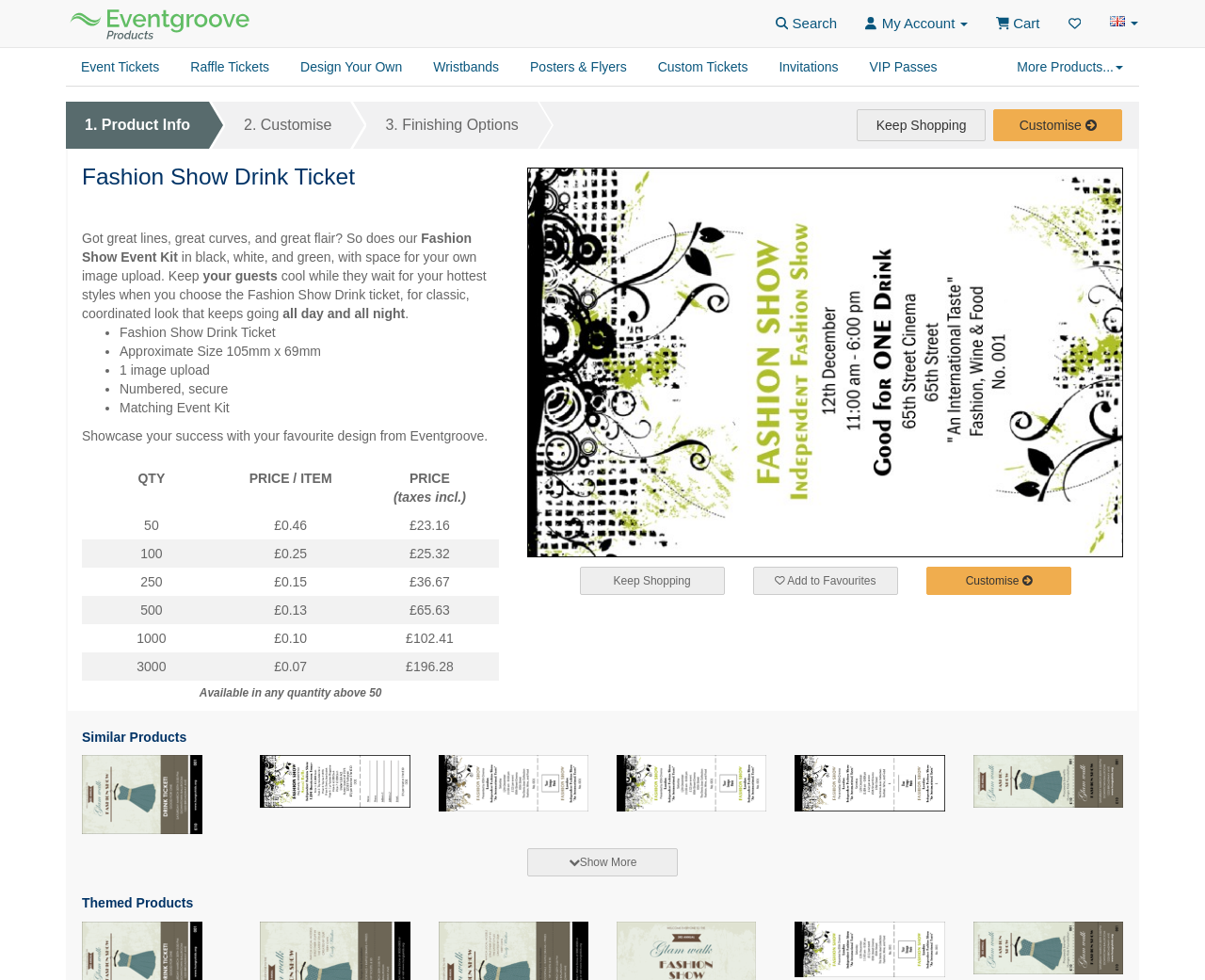How many image uploads are allowed?
Please answer the question as detailed as possible based on the image.

I found the answer by reading the list of features of the Fashion Show Drink Ticket, which includes '1 image upload'.